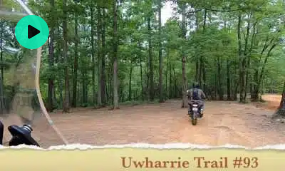Is the image part of a larger video?
Using the image, elaborate on the answer with as much detail as possible.

The presence of a play button in the corner of the image suggests that this moment is part of a larger video, possibly showcasing the adventure and exploration associated with riding in this picturesque outdoor setting.